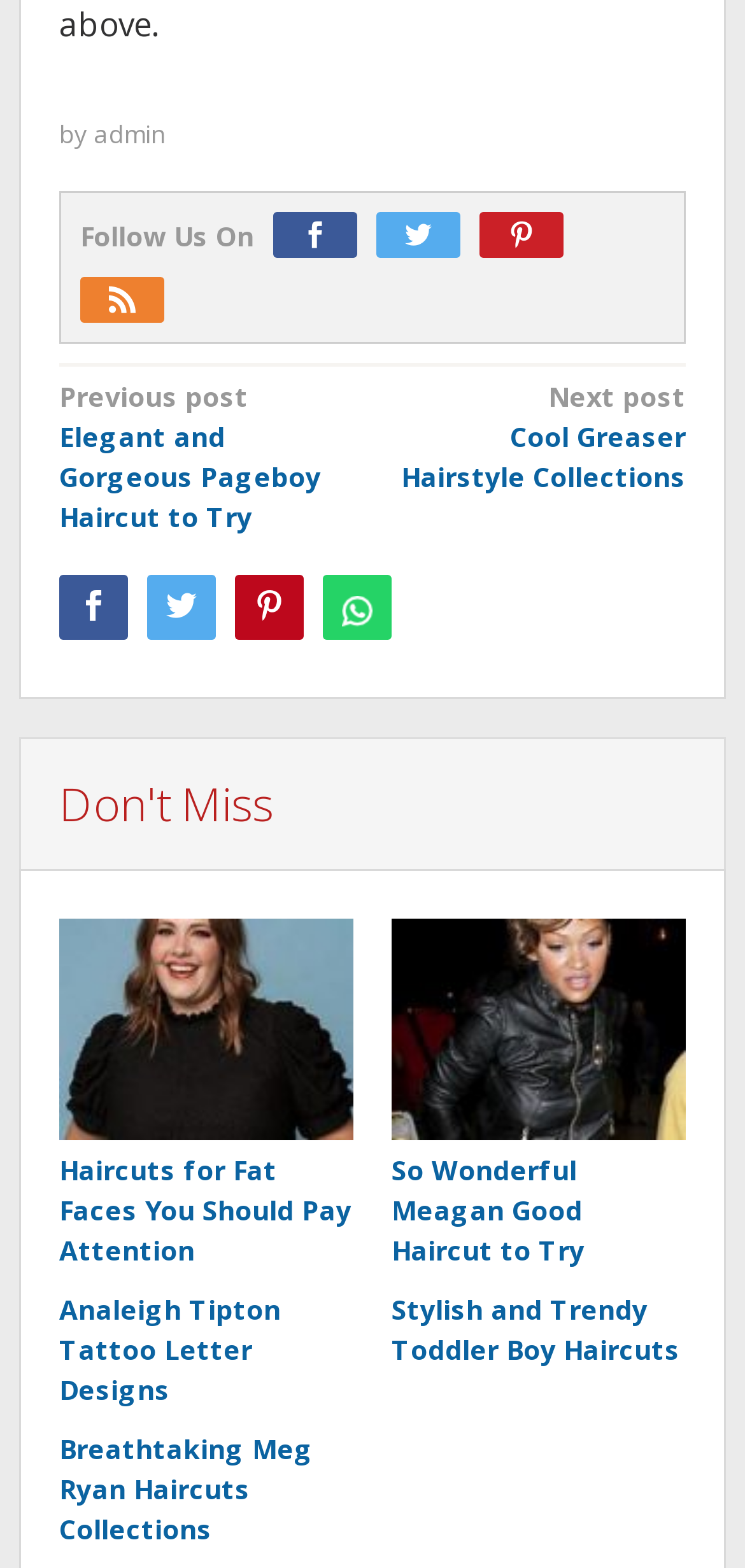What is the theme of the articles listed on the webpage?
From the image, provide a succinct answer in one word or a short phrase.

Hair and beauty